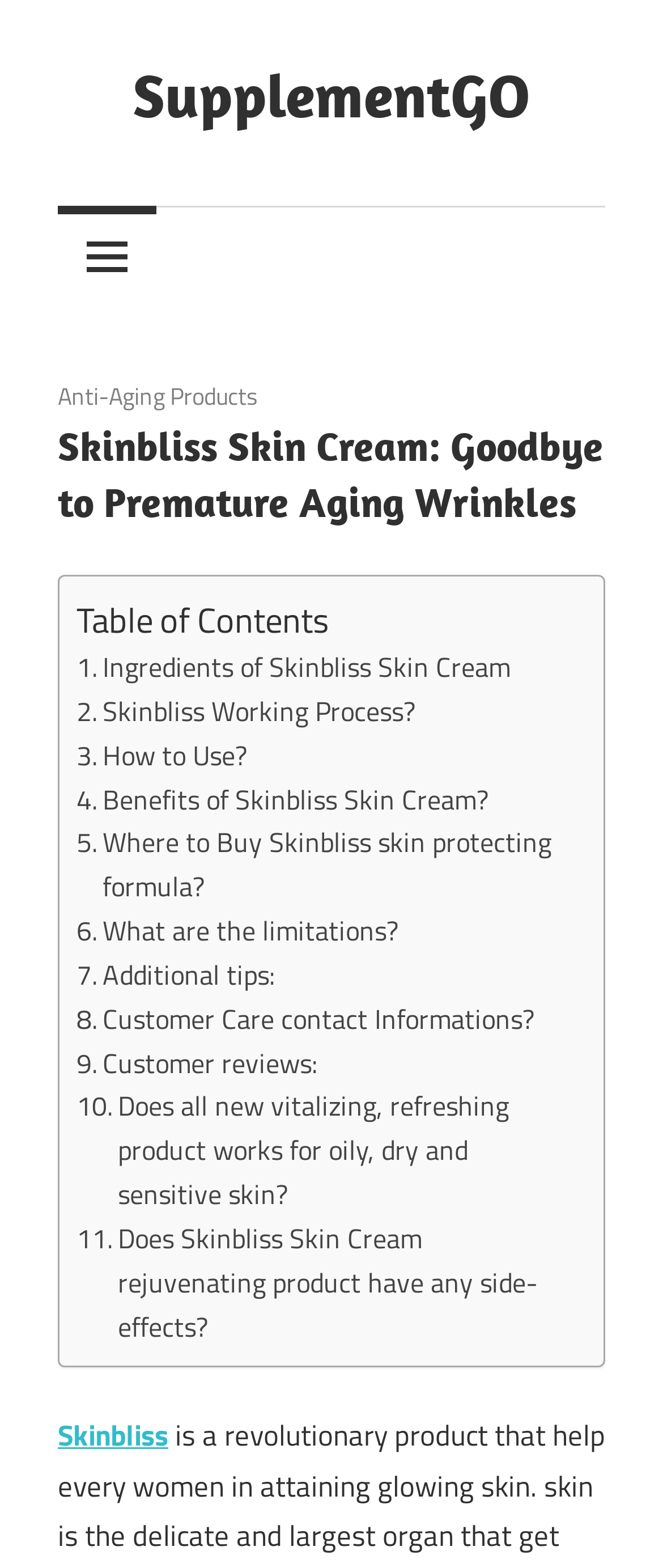Please specify the bounding box coordinates of the clickable region necessary for completing the following instruction: "Expand the primary menu". The coordinates must consist of four float numbers between 0 and 1, i.e., [left, top, right, bottom].

[0.087, 0.131, 0.236, 0.196]